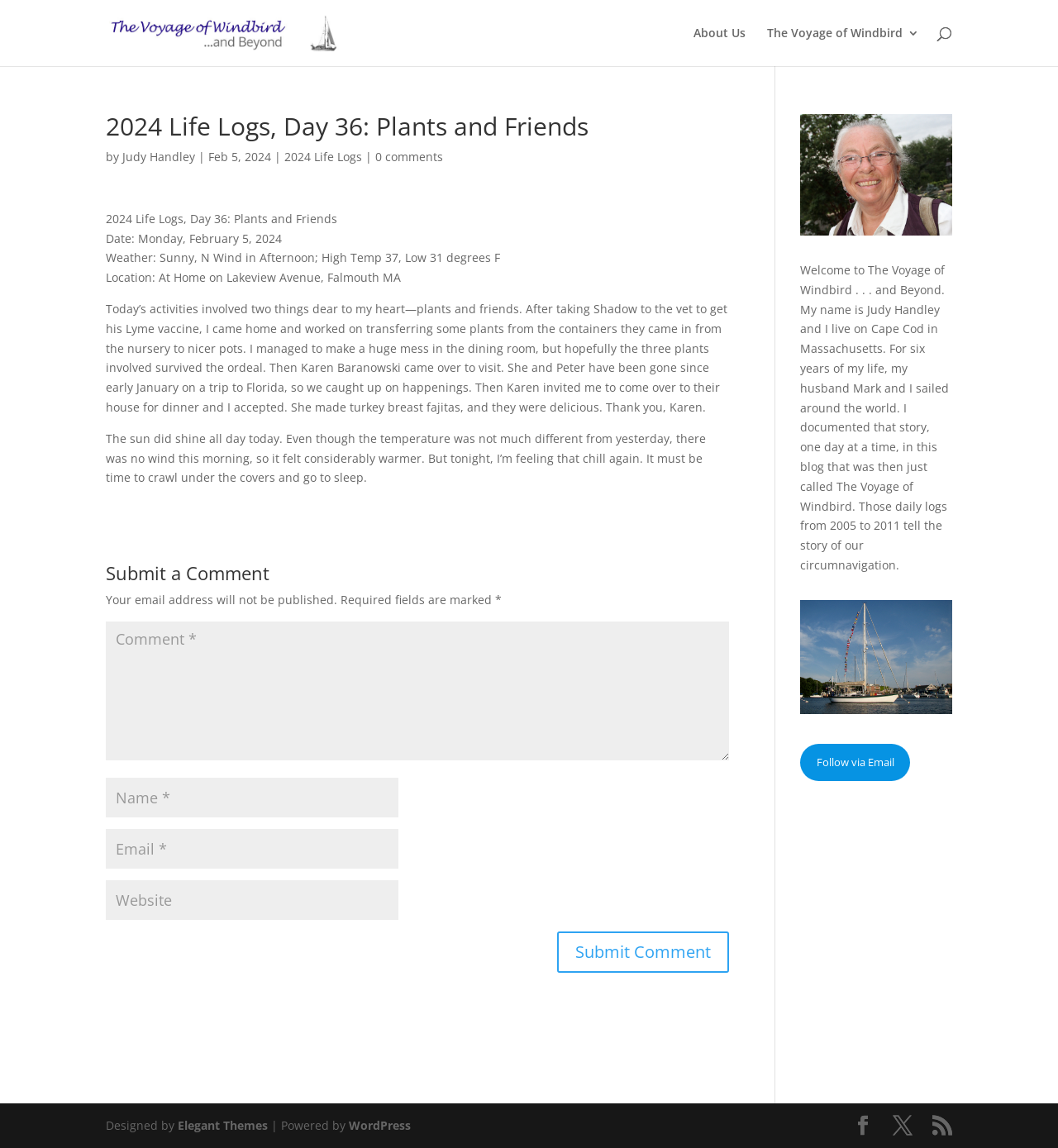Using the provided element description: "input value="Email *" aria-describedby="email-notes" name="email"", determine the bounding box coordinates of the corresponding UI element in the screenshot.

[0.1, 0.722, 0.377, 0.756]